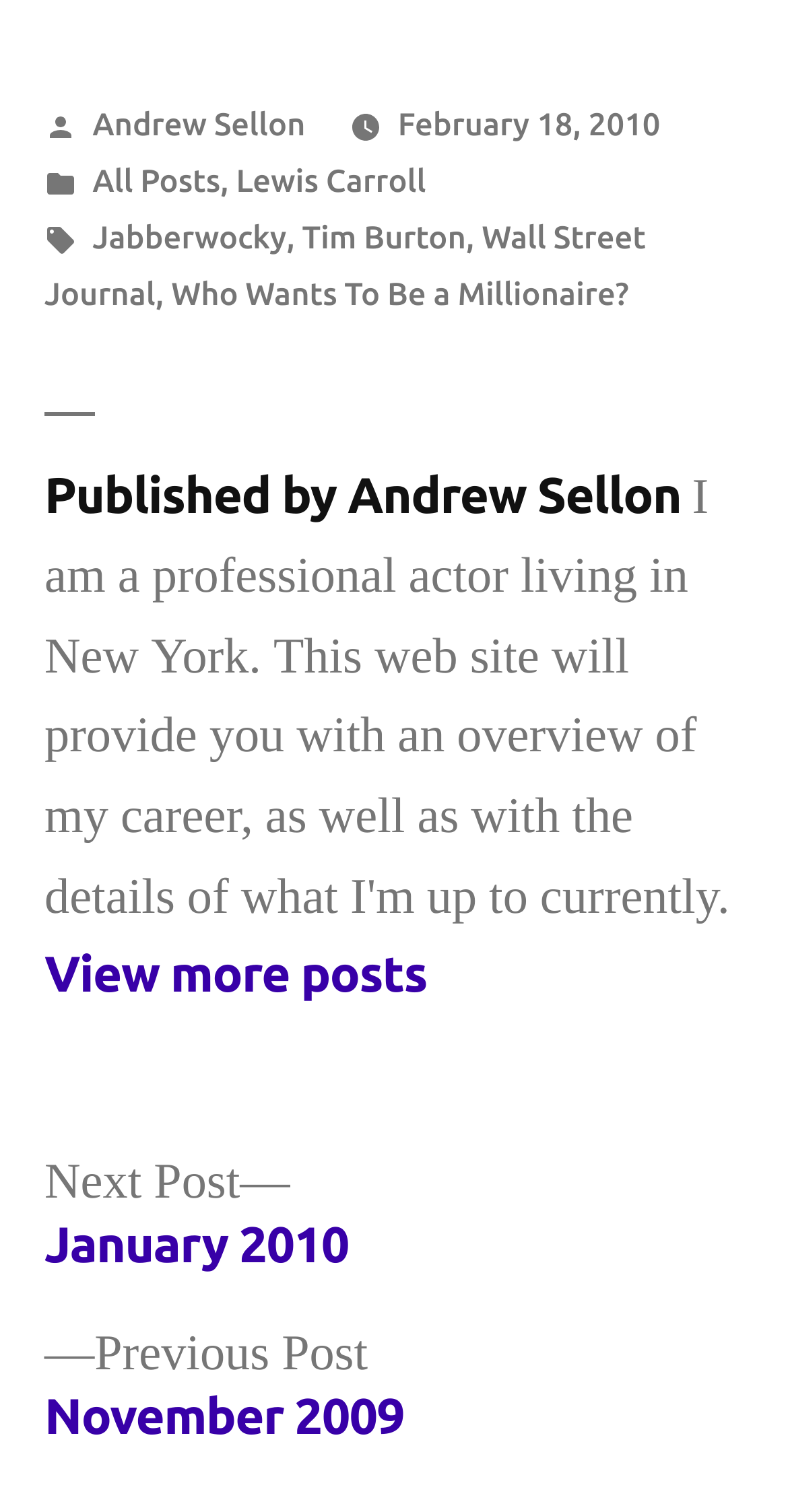Please provide a brief answer to the question using only one word or phrase: 
Who is the author of the post?

Andrew Sellon